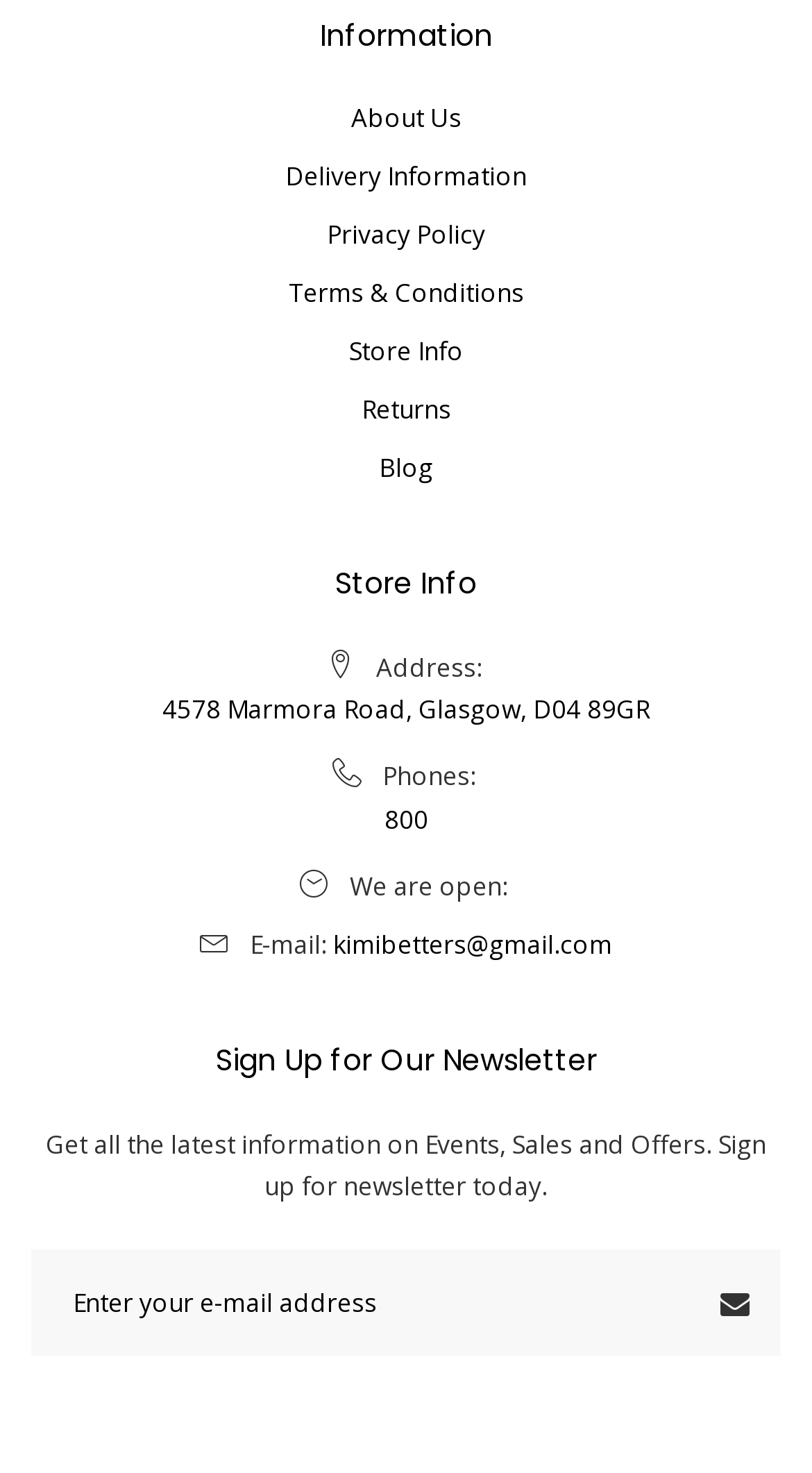Indicate the bounding box coordinates of the element that needs to be clicked to satisfy the following instruction: "Sign up for the newsletter". The coordinates should be four float numbers between 0 and 1, i.e., [left, top, right, bottom].

[0.874, 0.849, 0.962, 0.922]